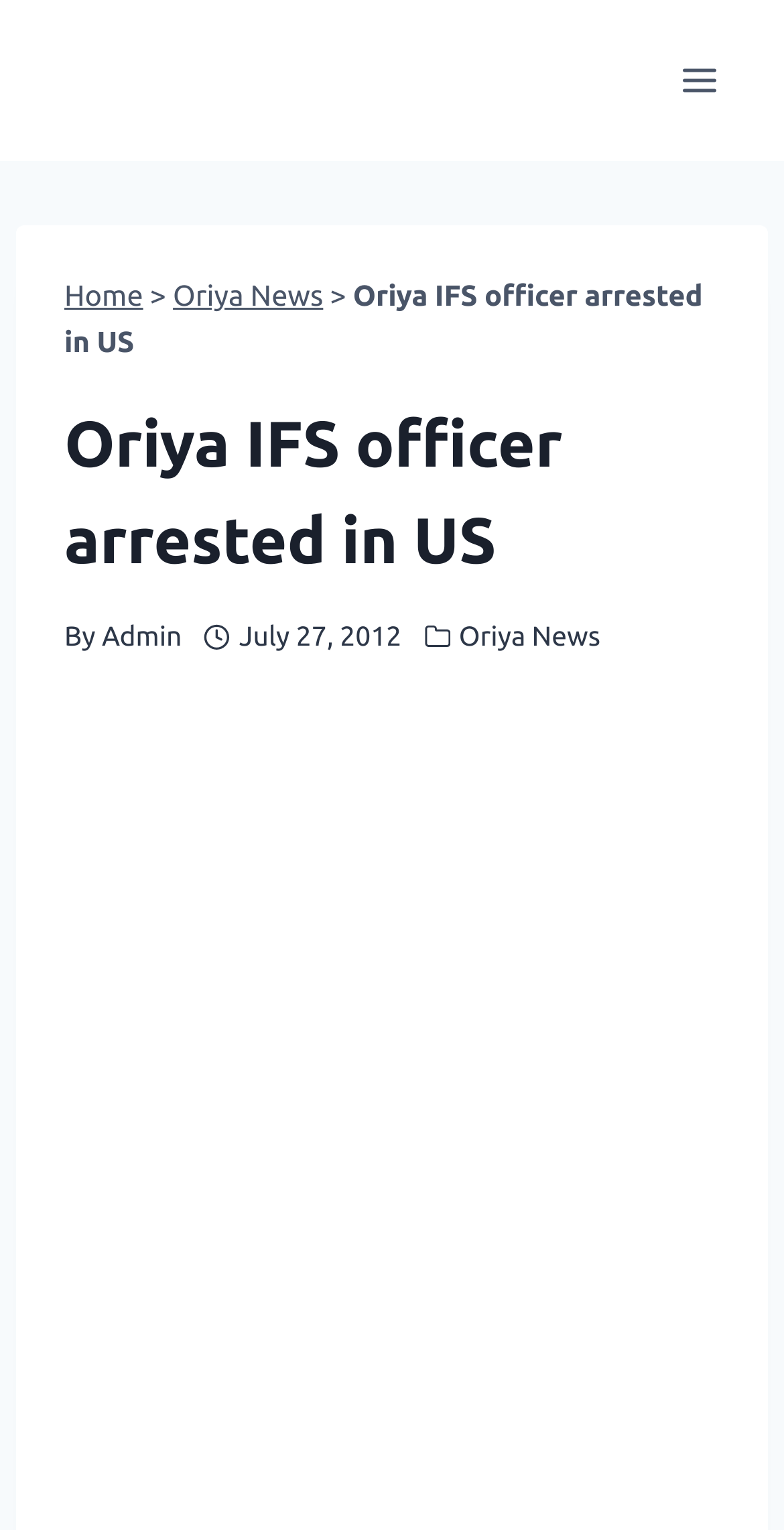Respond to the question below with a single word or phrase:
What is the name of the news website?

Oriya News